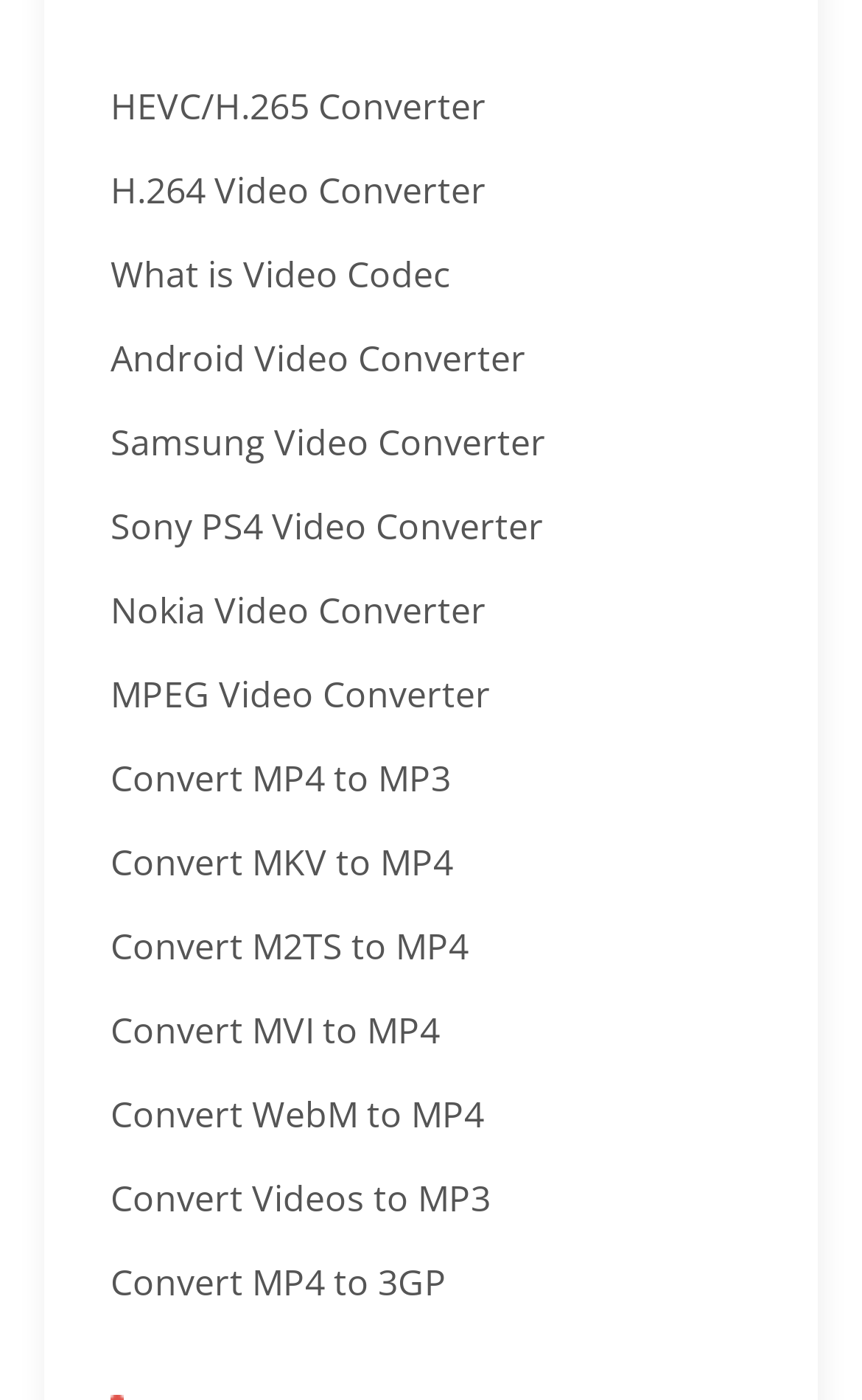Please determine the bounding box coordinates of the area that needs to be clicked to complete this task: 'Convert MP4 to MP3'. The coordinates must be four float numbers between 0 and 1, formatted as [left, top, right, bottom].

[0.128, 0.533, 0.523, 0.577]